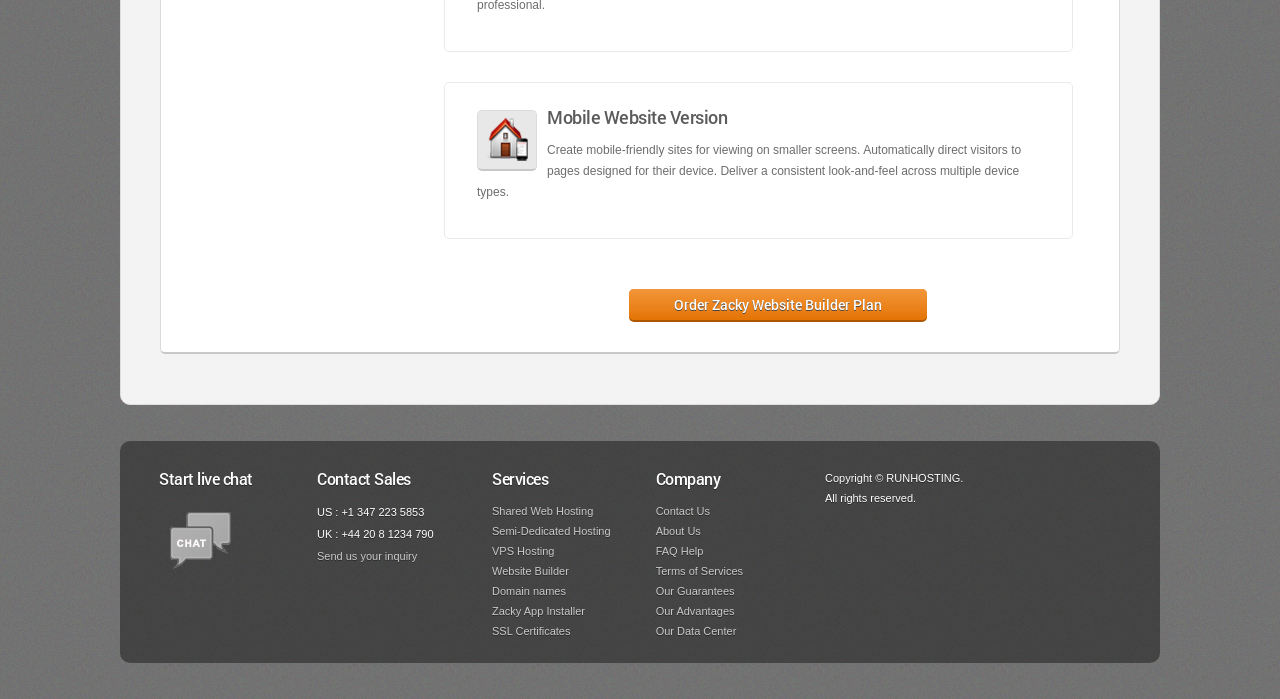Identify the bounding box coordinates of the clickable region required to complete the instruction: "Contact Us". The coordinates should be given as four float numbers within the range of 0 and 1, i.e., [left, top, right, bottom].

[0.512, 0.722, 0.555, 0.74]